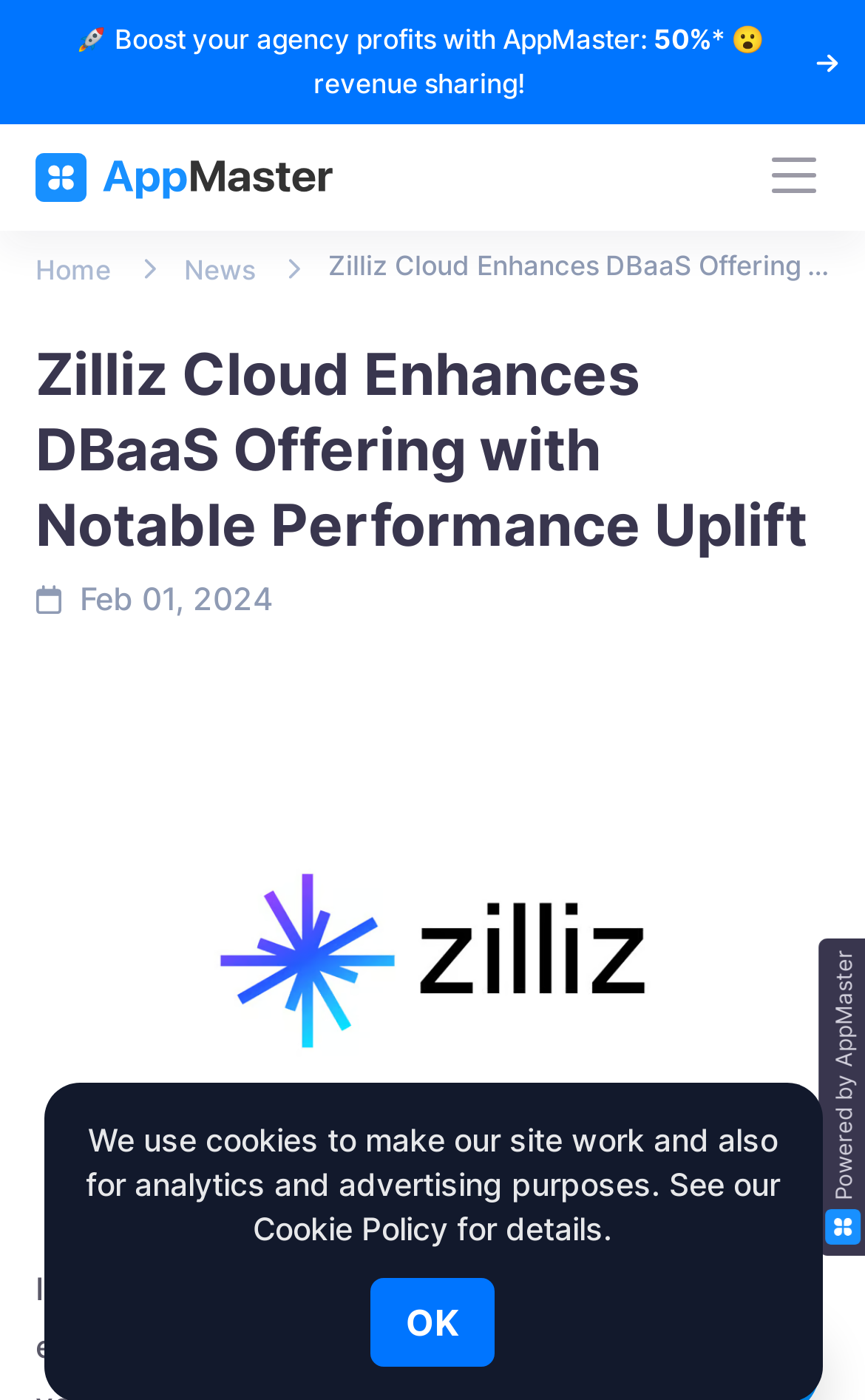Please identify the bounding box coordinates of the element's region that needs to be clicked to fulfill the following instruction: "Learn more about Zilliz Cloud". The bounding box coordinates should consist of four float numbers between 0 and 1, i.e., [left, top, right, bottom].

[0.379, 0.174, 0.959, 0.206]